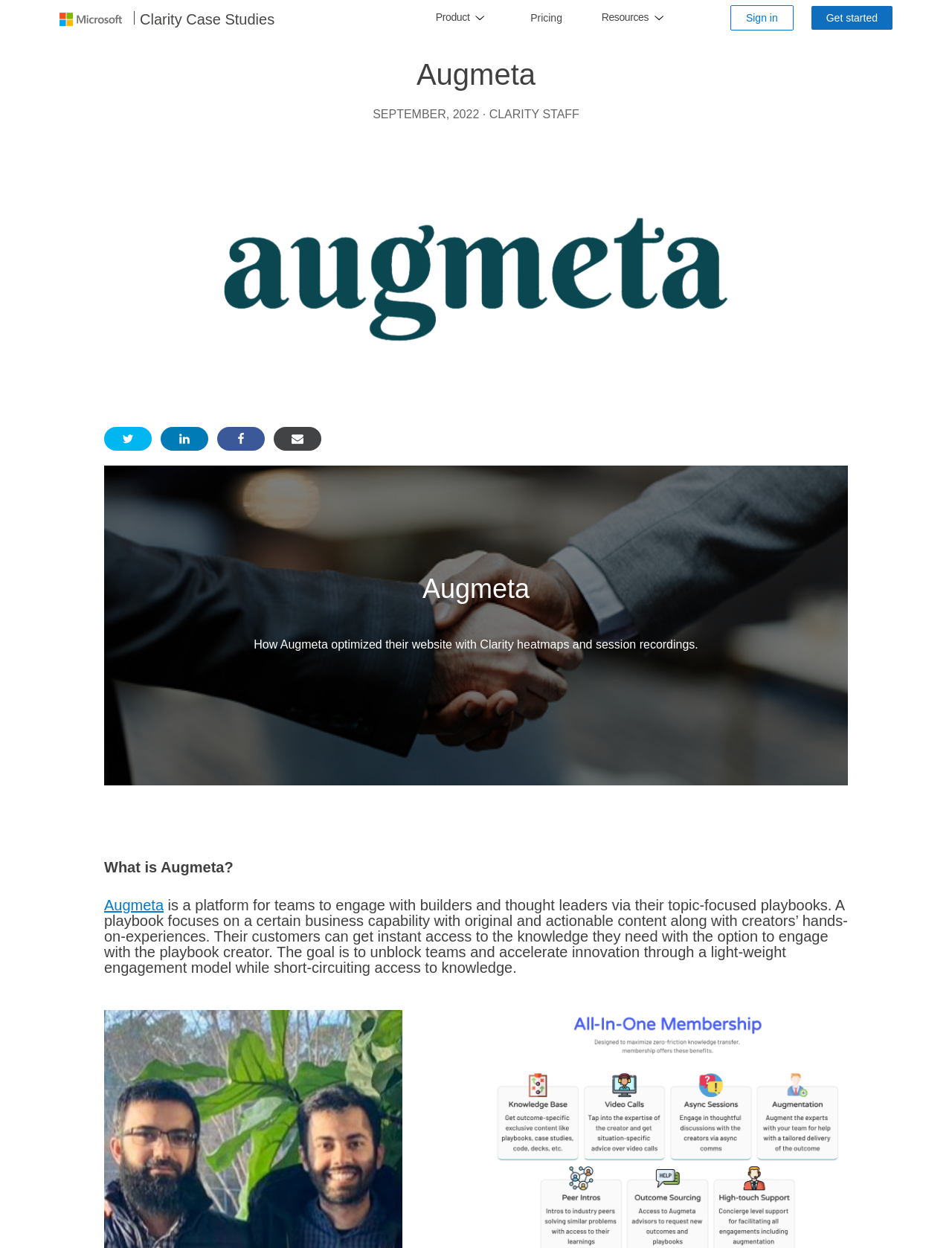What is the position of the 'Sign in' link?
Please provide a full and detailed response to the question.

By analyzing the bounding box coordinates of the 'Sign in' link, I found that it is located at [0.767, 0.004, 0.833, 0.024], which suggests that it is positioned at the top right corner of the webpage.